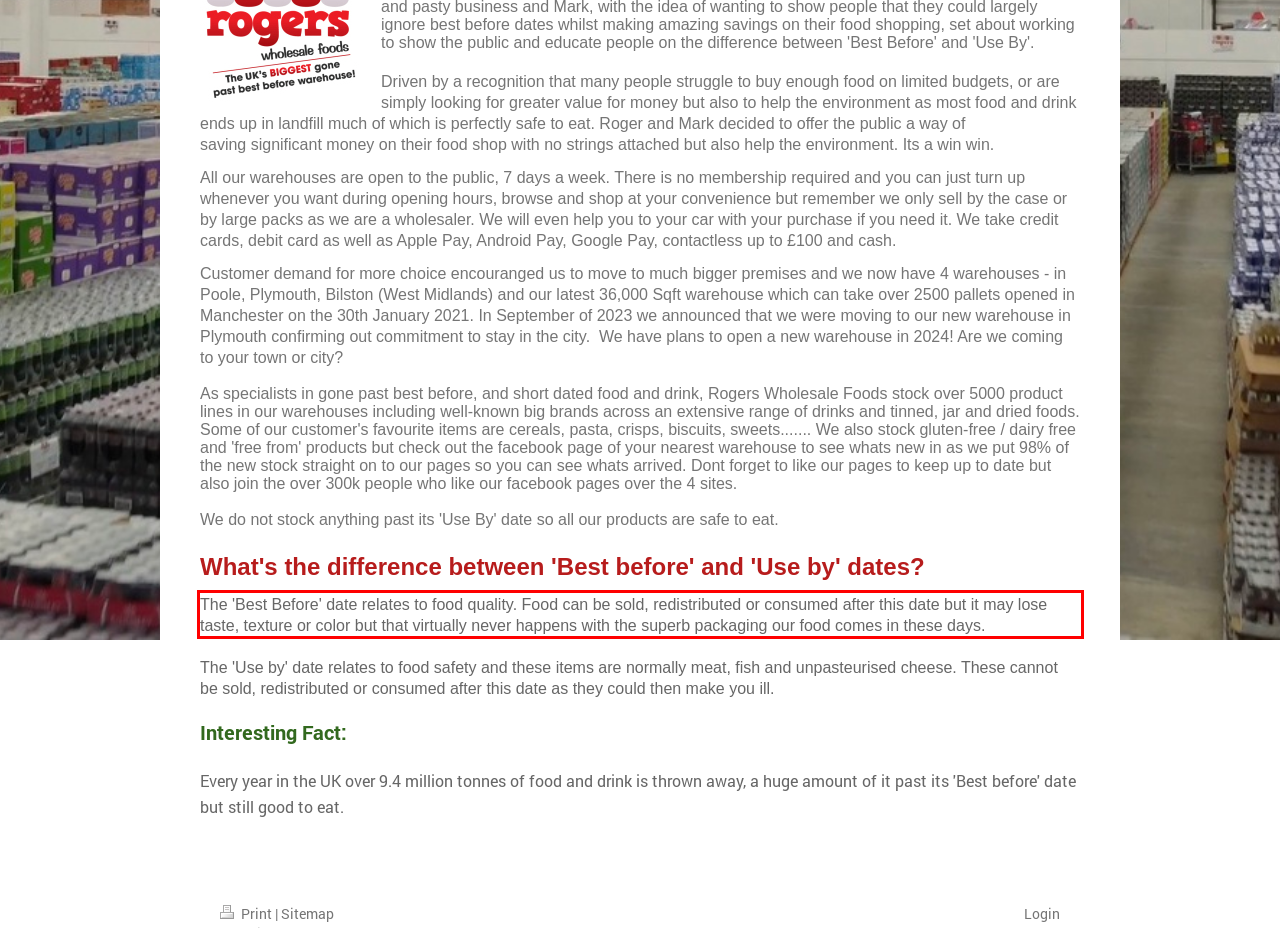Using the provided webpage screenshot, recognize the text content in the area marked by the red bounding box.

The 'Best Before' date relates to food quality. Food can be sold, redistributed or consumed after this date but it may lose taste, texture or color but that virtually never happens with the superb packaging our food comes in these days.